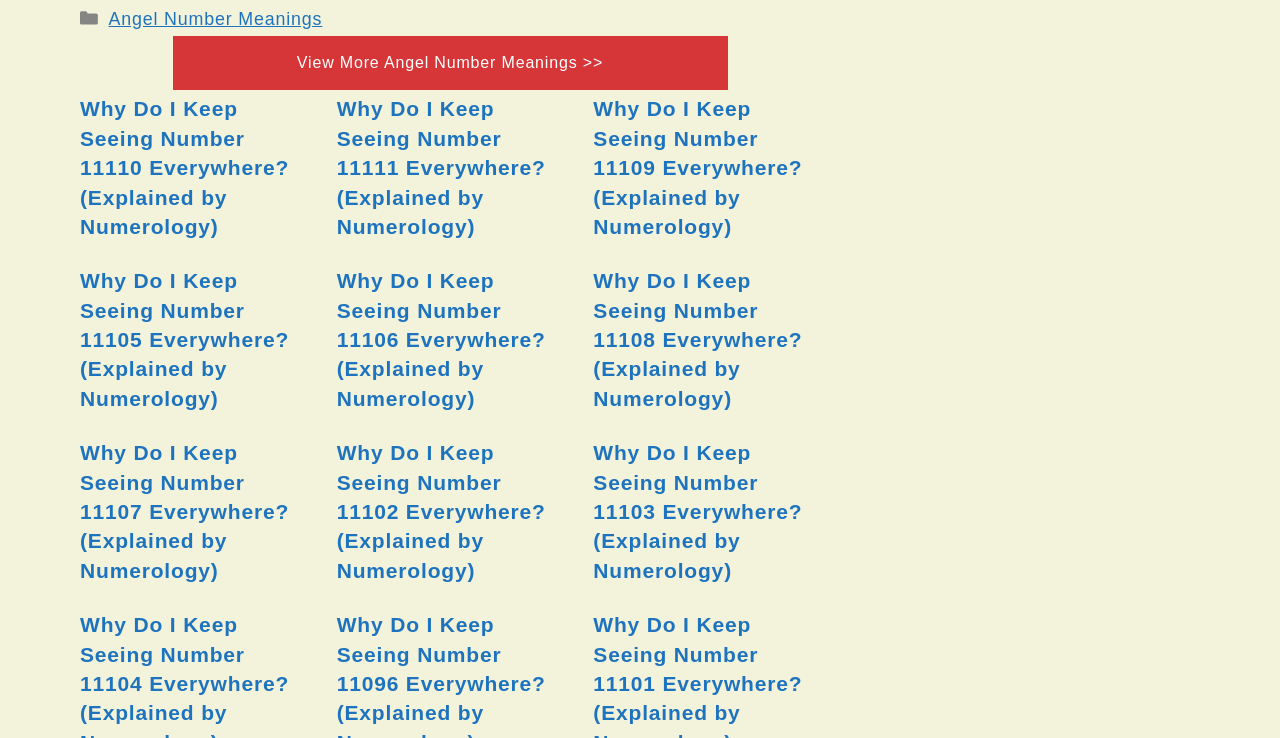Please identify the bounding box coordinates of the clickable area that will allow you to execute the instruction: "Click on the link to know why you keep seeing number 11110 everywhere".

[0.062, 0.132, 0.226, 0.322]